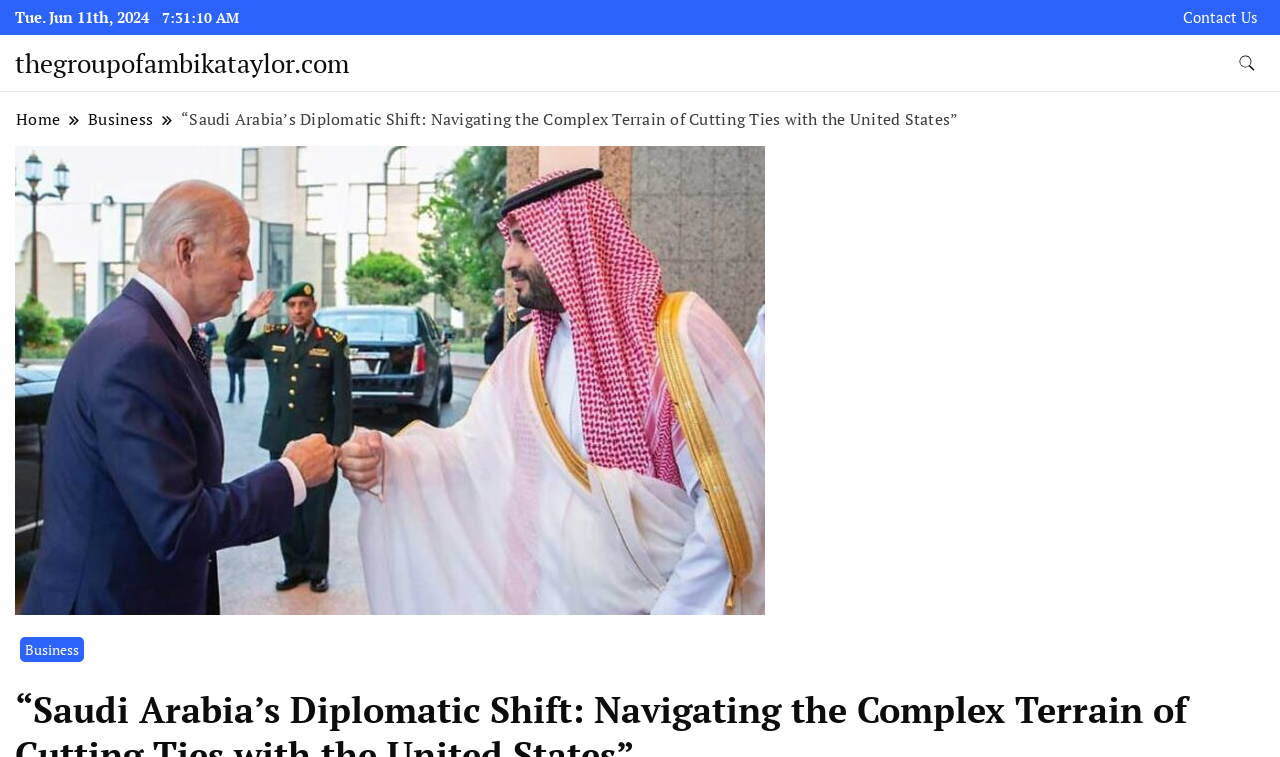Respond with a single word or short phrase to the following question: 
What is the purpose of the button with the 'Search Icon'?

Search form toggle